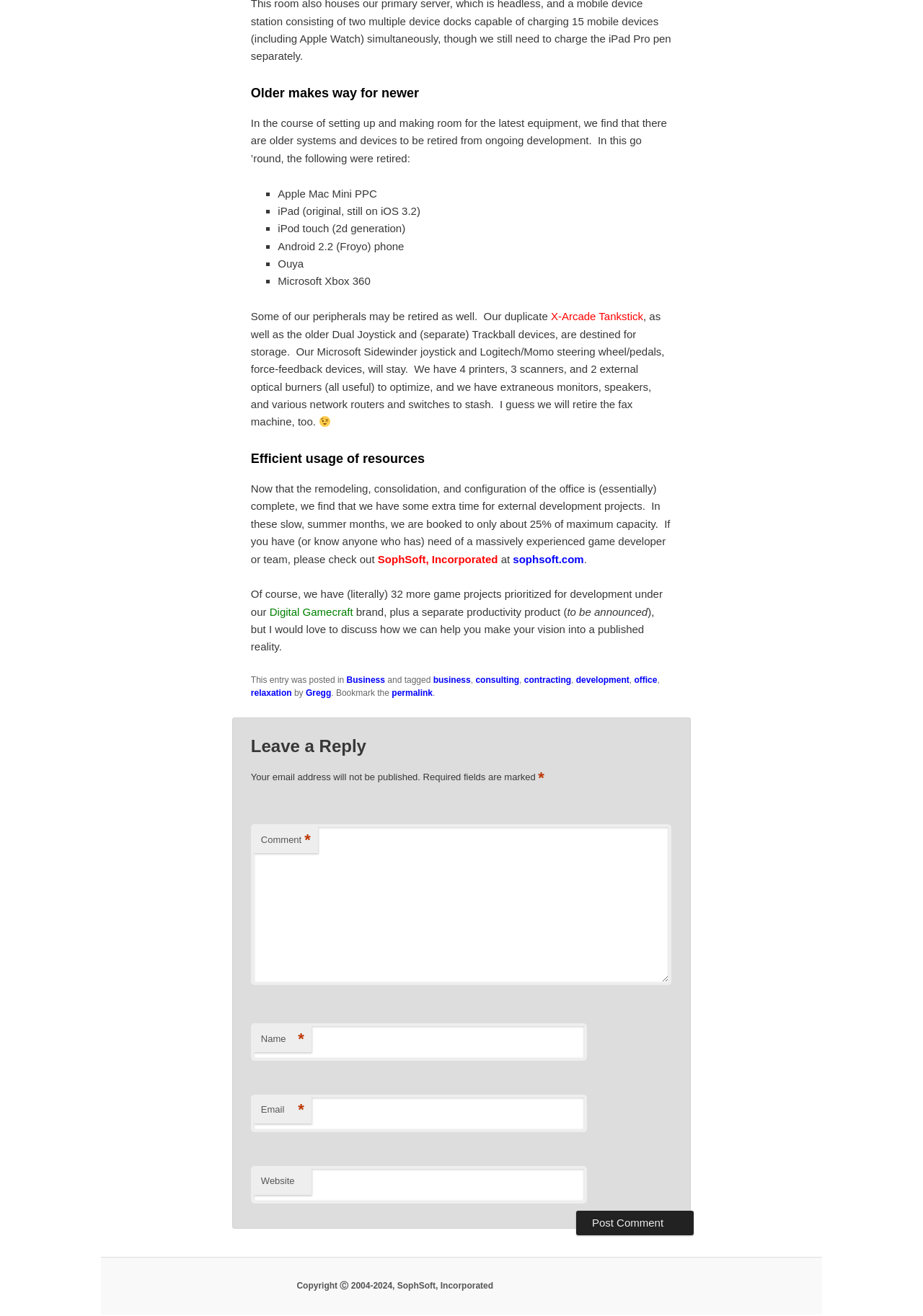Can you find the bounding box coordinates for the UI element given this description: "parent_node: Email aria-describedby="email-notes" name="email""? Provide the coordinates as four float numbers between 0 and 1: [left, top, right, bottom].

[0.272, 0.832, 0.636, 0.86]